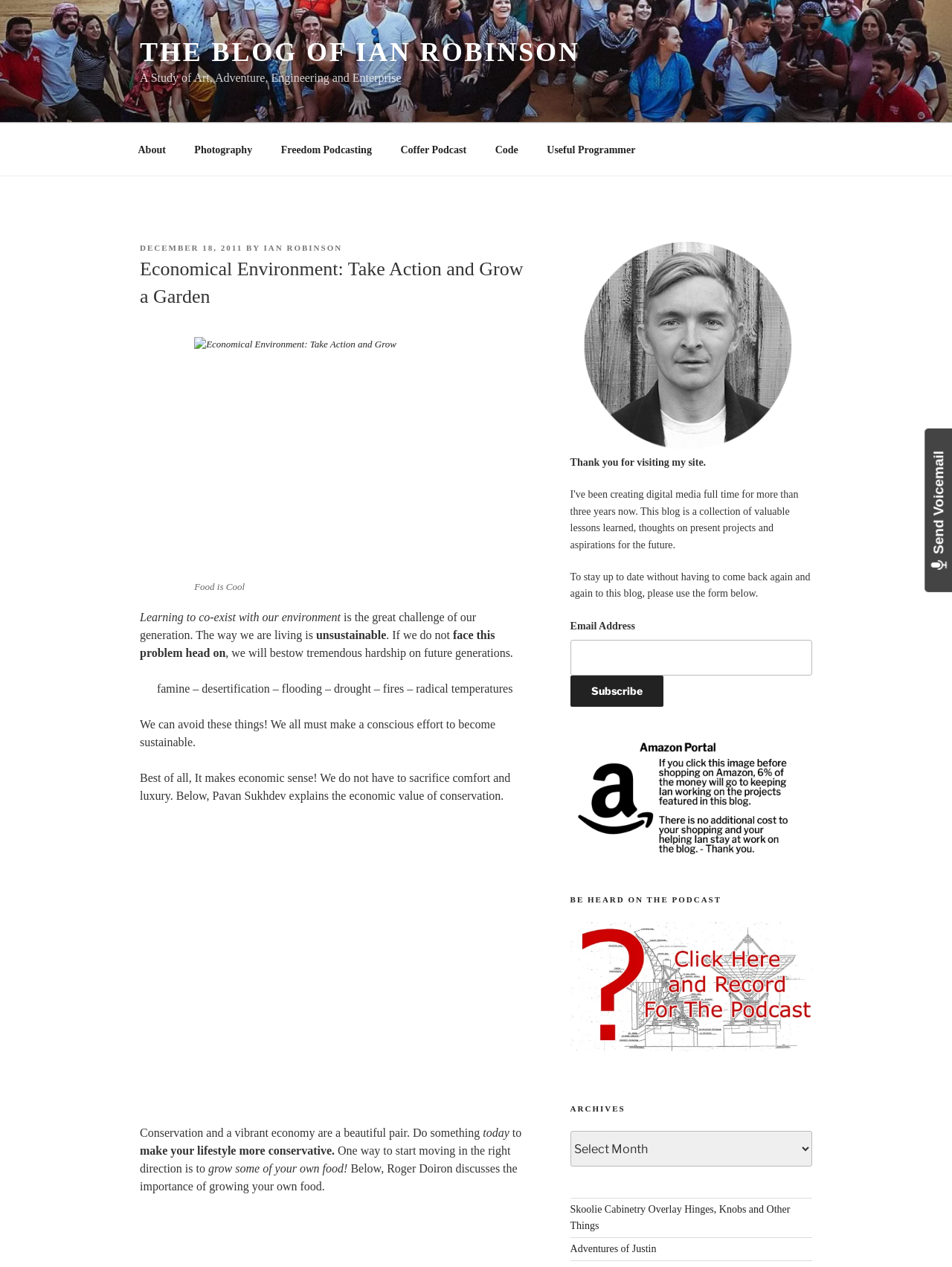Please identify the bounding box coordinates of the element that needs to be clicked to execute the following command: "Subscribe to the newsletter". Provide the bounding box using four float numbers between 0 and 1, formatted as [left, top, right, bottom].

[0.599, 0.505, 0.853, 0.533]